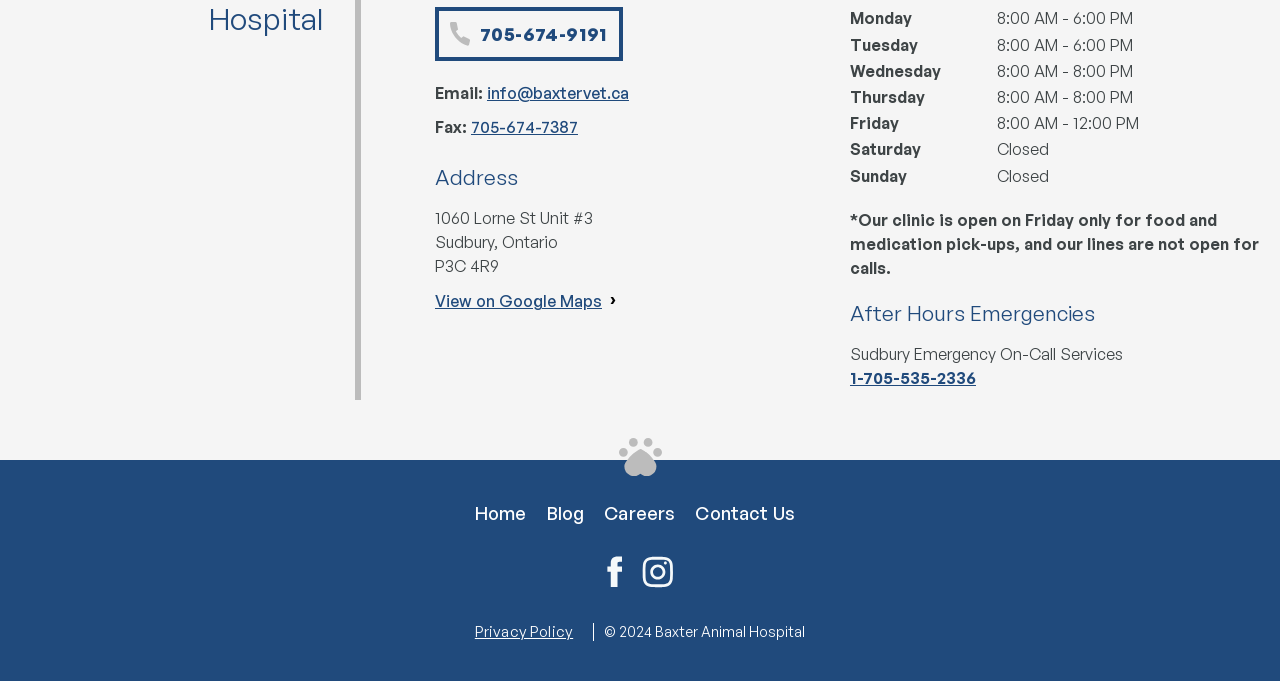Find the bounding box coordinates of the clickable area required to complete the following action: "Call the clinic".

[0.34, 0.011, 0.487, 0.09]